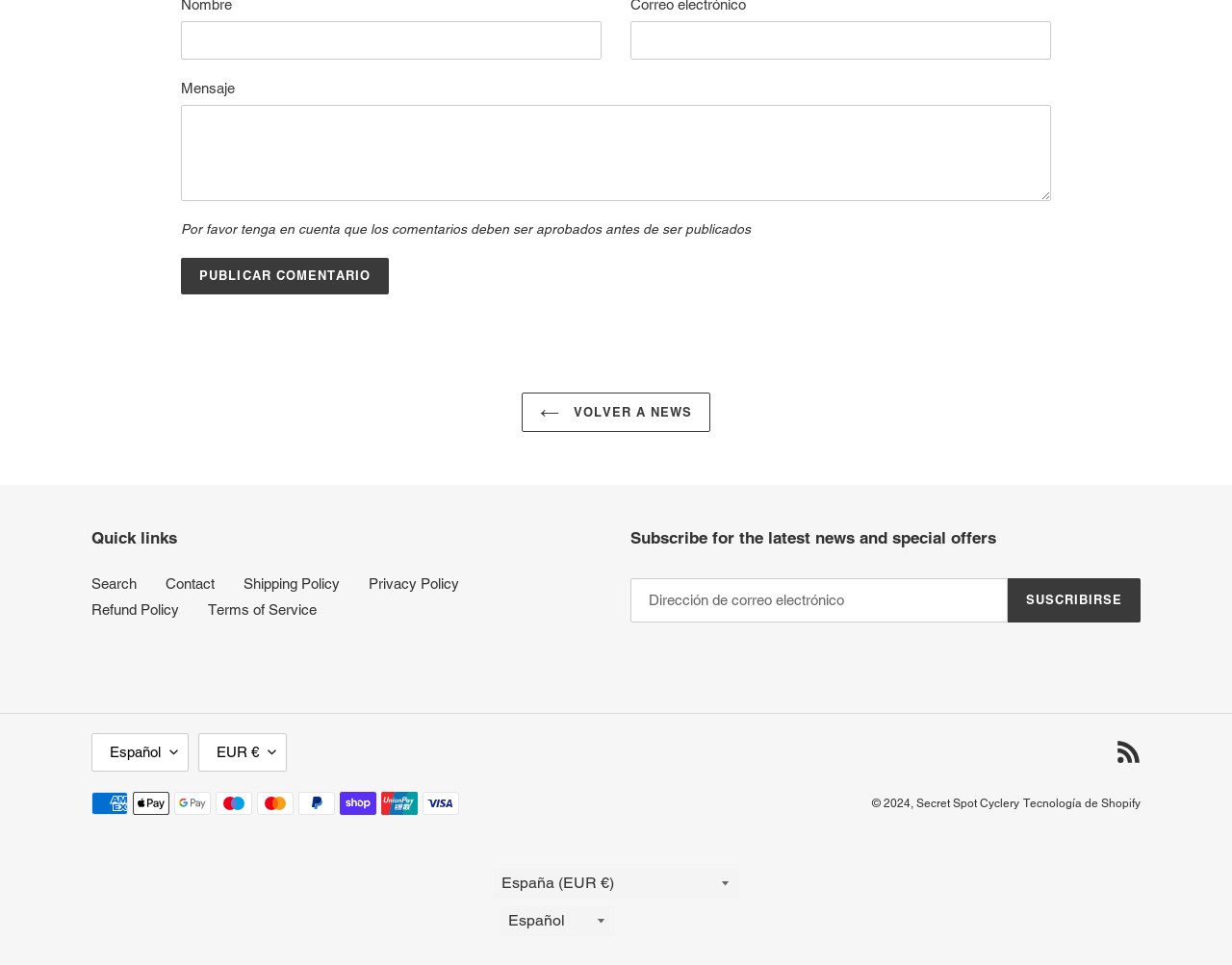Please locate the bounding box coordinates of the element's region that needs to be clicked to follow the instruction: "Publish a comment". The bounding box coordinates should be provided as four float numbers between 0 and 1, i.e., [left, top, right, bottom].

[0.147, 0.268, 0.316, 0.305]